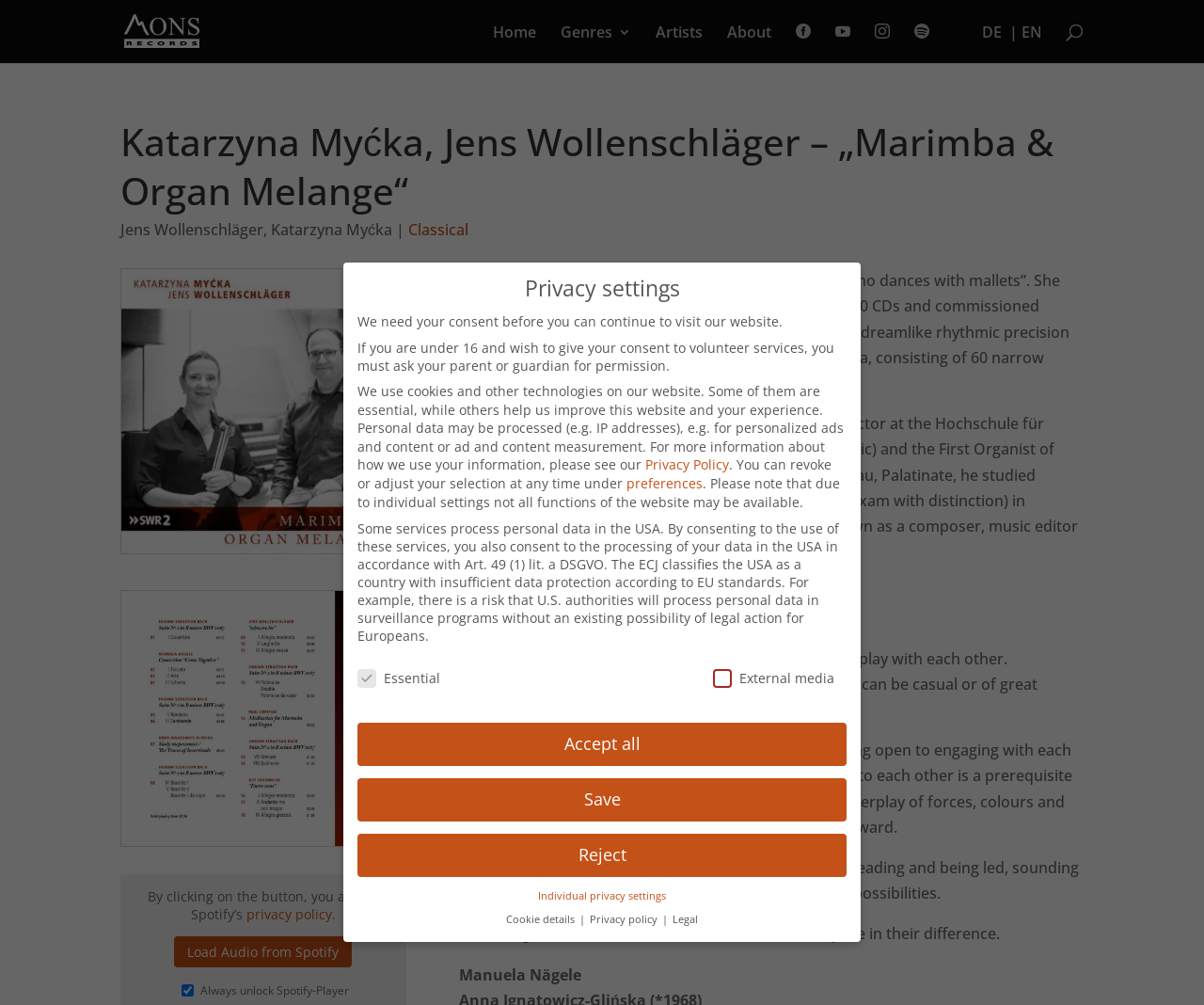What is the name of the university where Jens Wollenschläger studied?
Using the image as a reference, answer with just one word or a short phrase.

University of Church Music